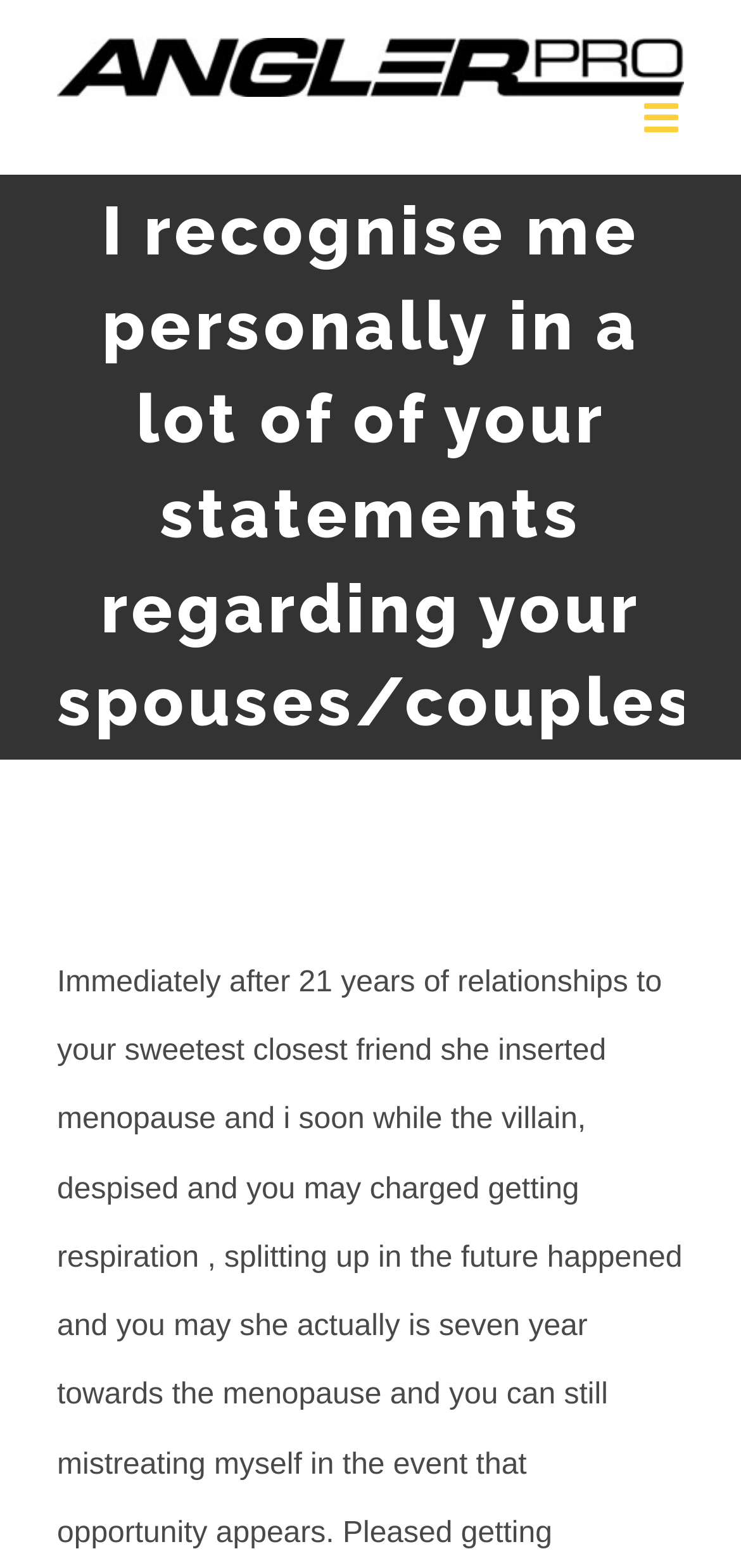Please determine the main heading text of this webpage.

I recognise me personally in a lot of of your statements regarding your spouses/couples